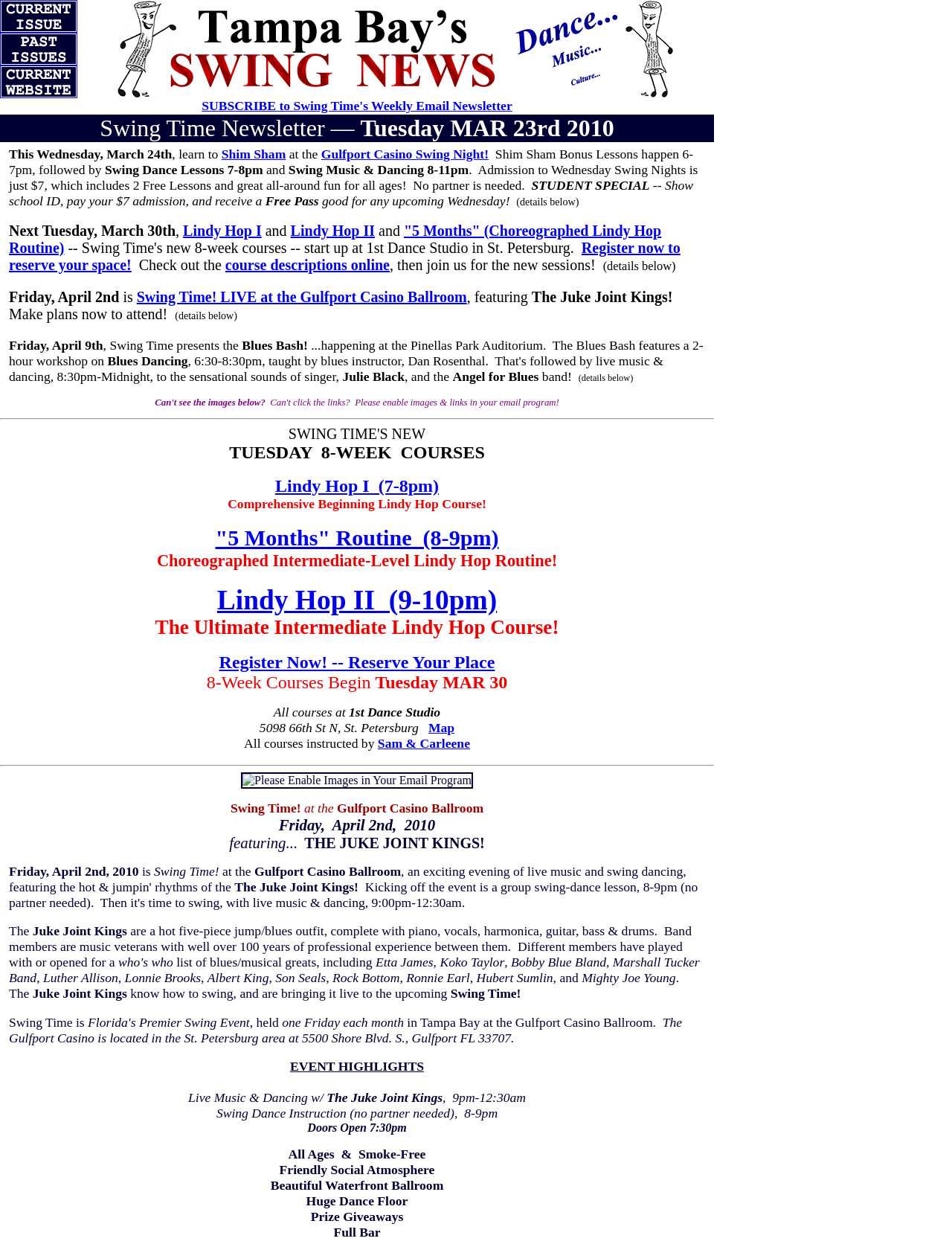Highlight the bounding box coordinates of the element you need to click to perform the following instruction: "View the map."

[0.45, 0.576, 0.477, 0.588]